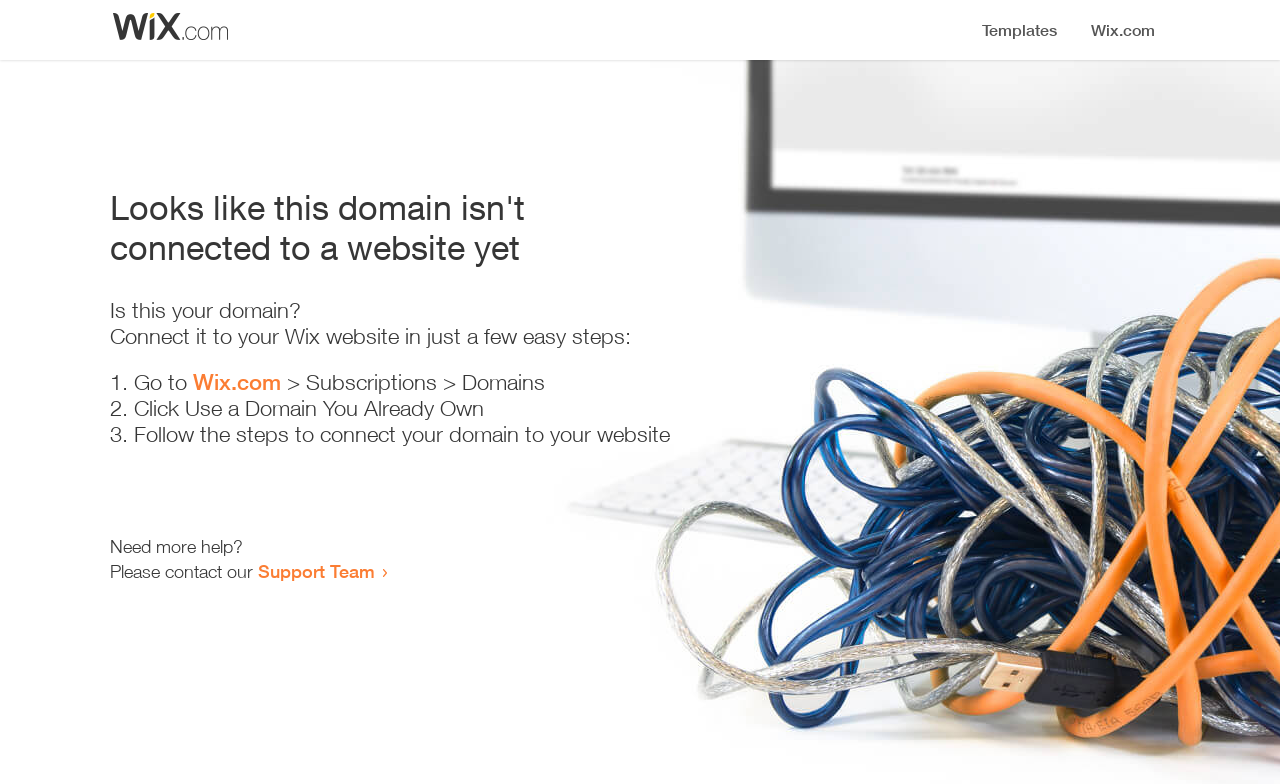Given the element description, predict the bounding box coordinates in the format (top-left x, top-left y, bottom-right x, bottom-right y), using floating point numbers between 0 and 1: Smart Cities & Connectivity

None